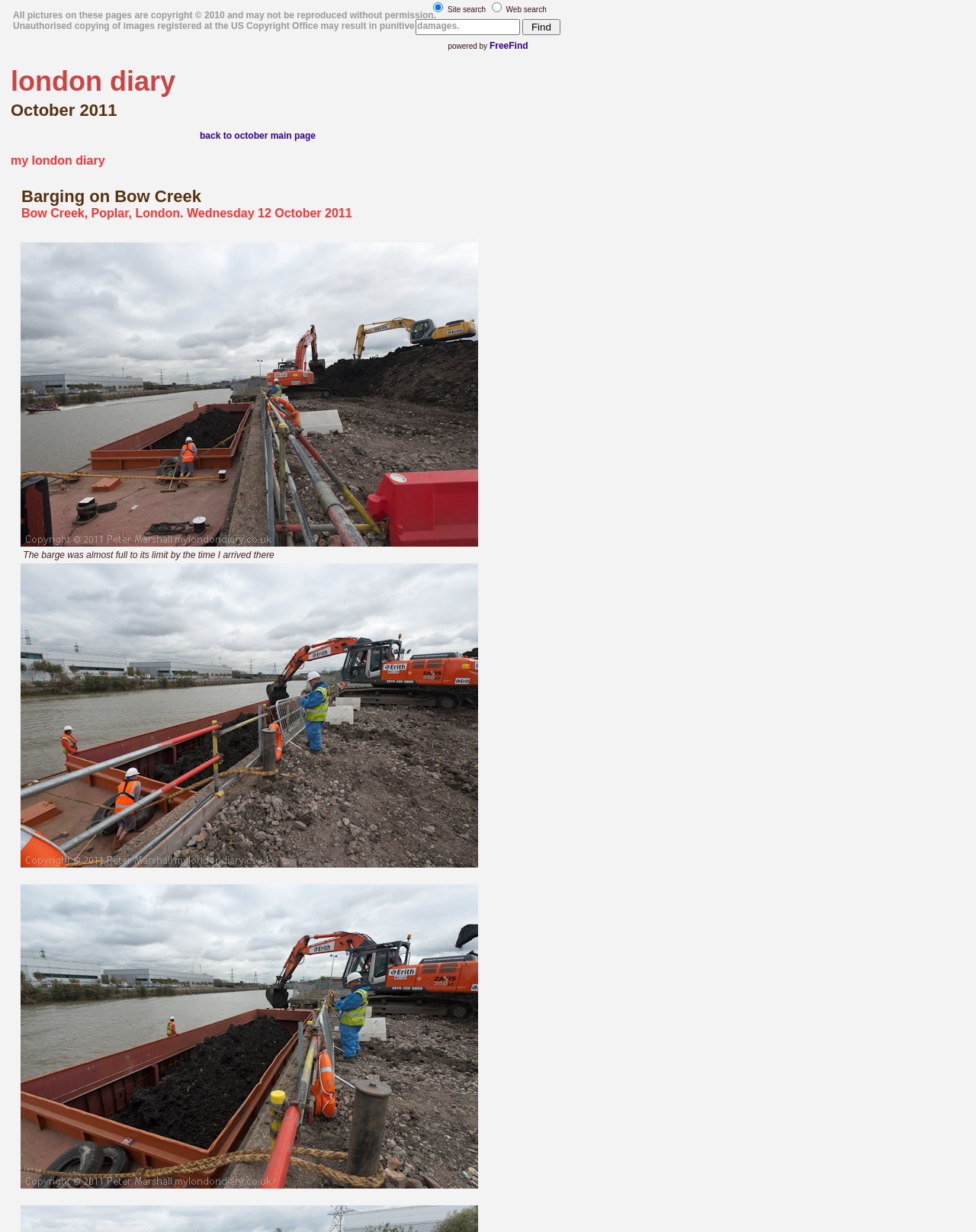Respond to the question below with a concise word or phrase:
What is the title of the diary?

my london diary